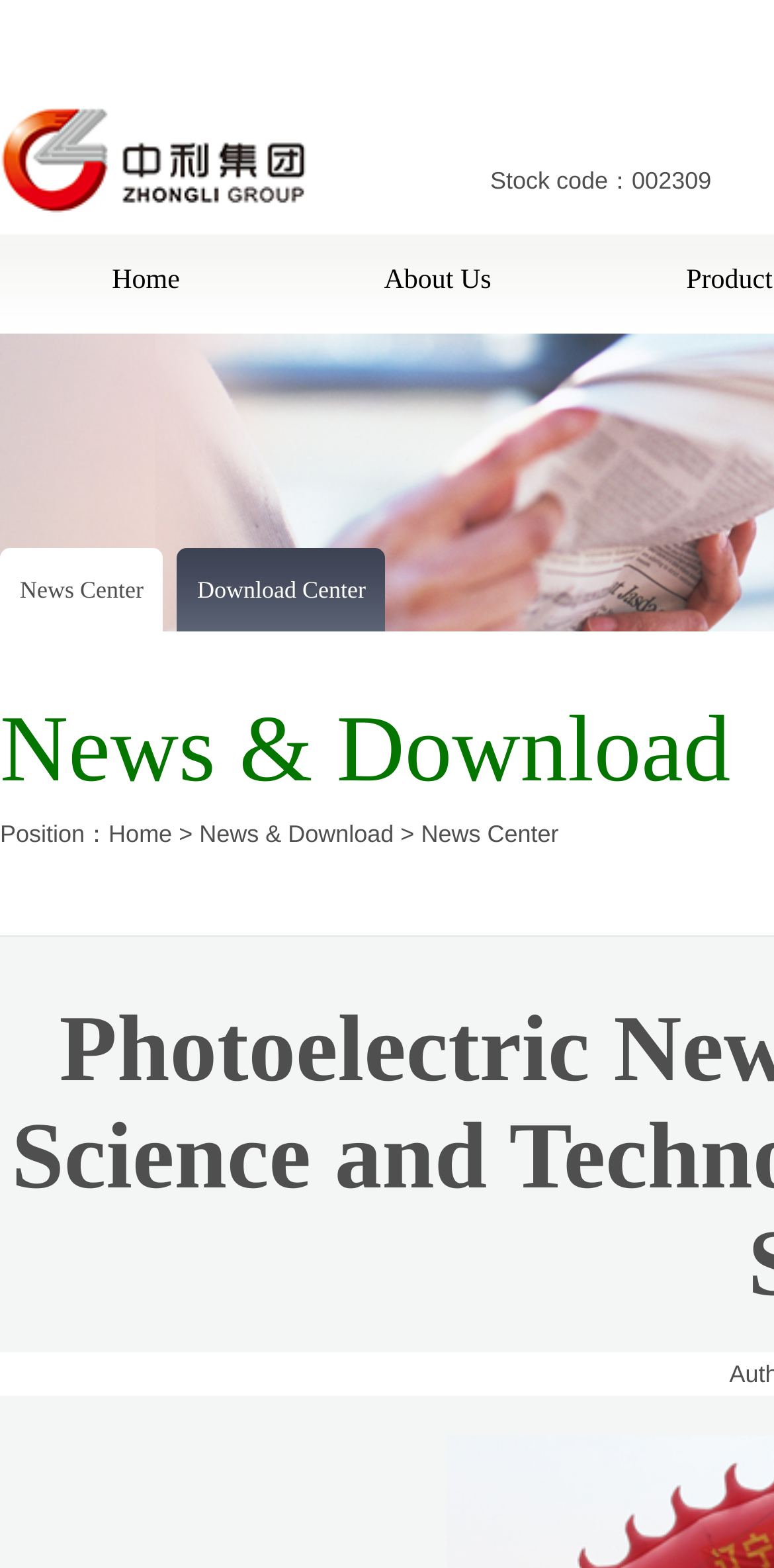Describe every aspect of the webpage comprehensively.

The webpage is titled "Zhongli Sci-Tech" and features a prominent image at the top left corner, taking up about half of the screen's width. Below the image, there is a static text displaying the stock code "002309" on the top right side.

The top navigation menu consists of four links: "Home", "About Us", "Product", and "News Center", arranged horizontally from left to right. The "Home" link is located at the top left, followed by "About Us" in the middle, and "Product" at the top right.

Further down, there are two more links, "News Center" and "Download Center", positioned side by side on the left side of the page. Below these links, a static text "News & Download" spans across the entire width of the page.

On the bottom left, there is a section with a static text "Position：" followed by a link to "Home", an arrow symbol (>), and another link to "News & Download". To the right of this section, there is a link to "News Center".

Overall, the webpage has a simple and organized layout, with clear headings and concise text, making it easy to navigate.